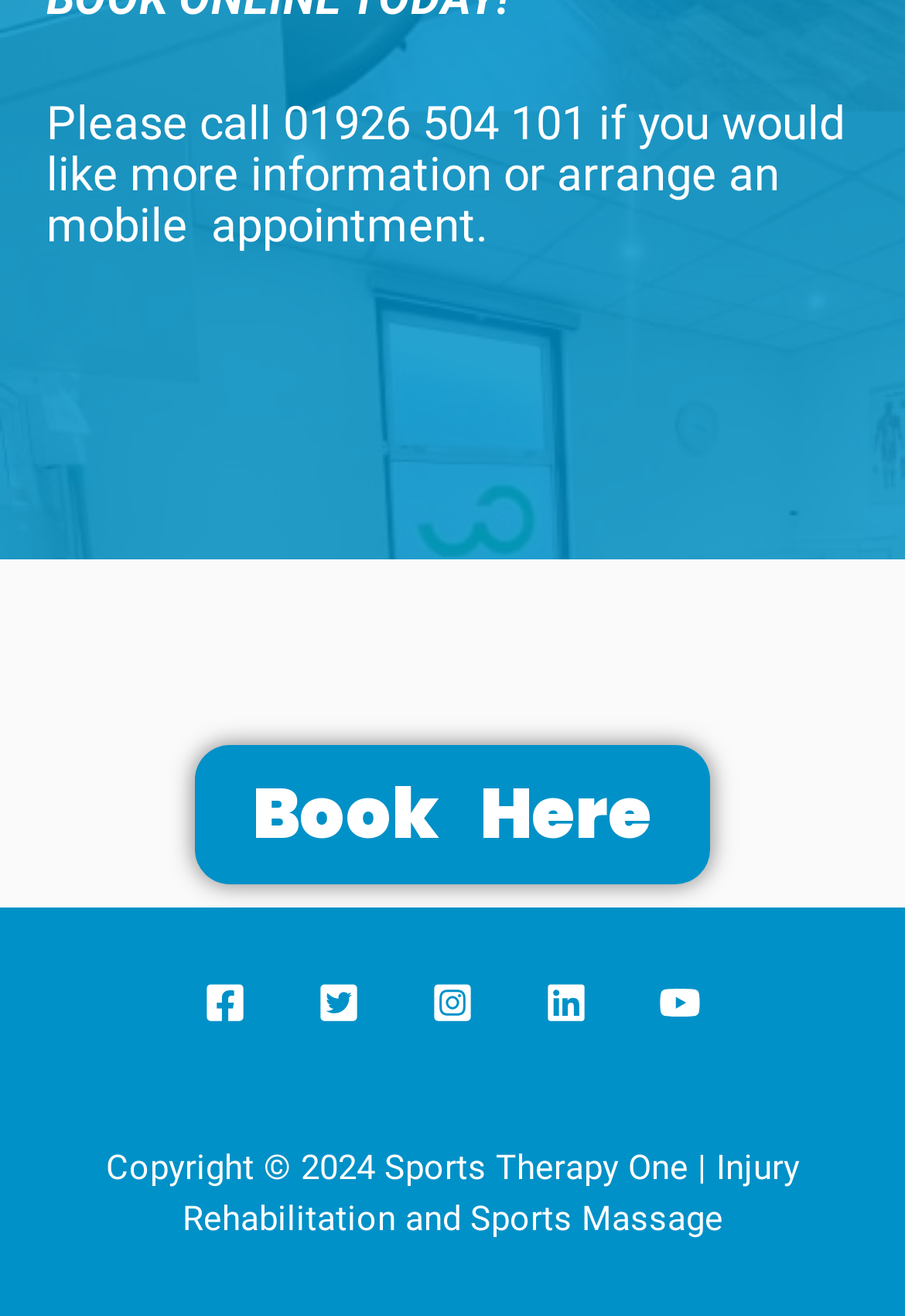What is the purpose of the 'Book Here' link?
Look at the image and provide a short answer using one word or a phrase.

To book an appointment